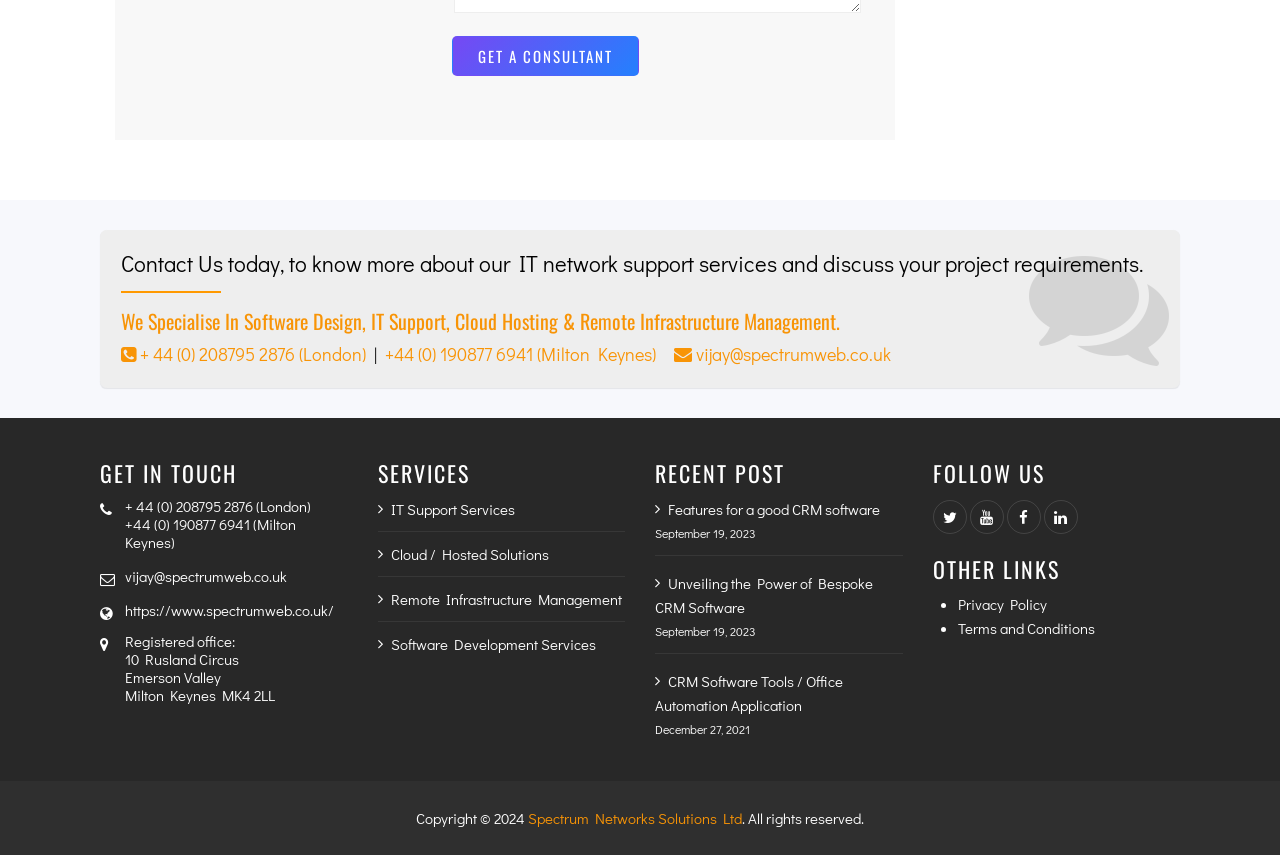Locate the bounding box coordinates of the clickable area needed to fulfill the instruction: "Get a consultant".

[0.353, 0.042, 0.499, 0.089]